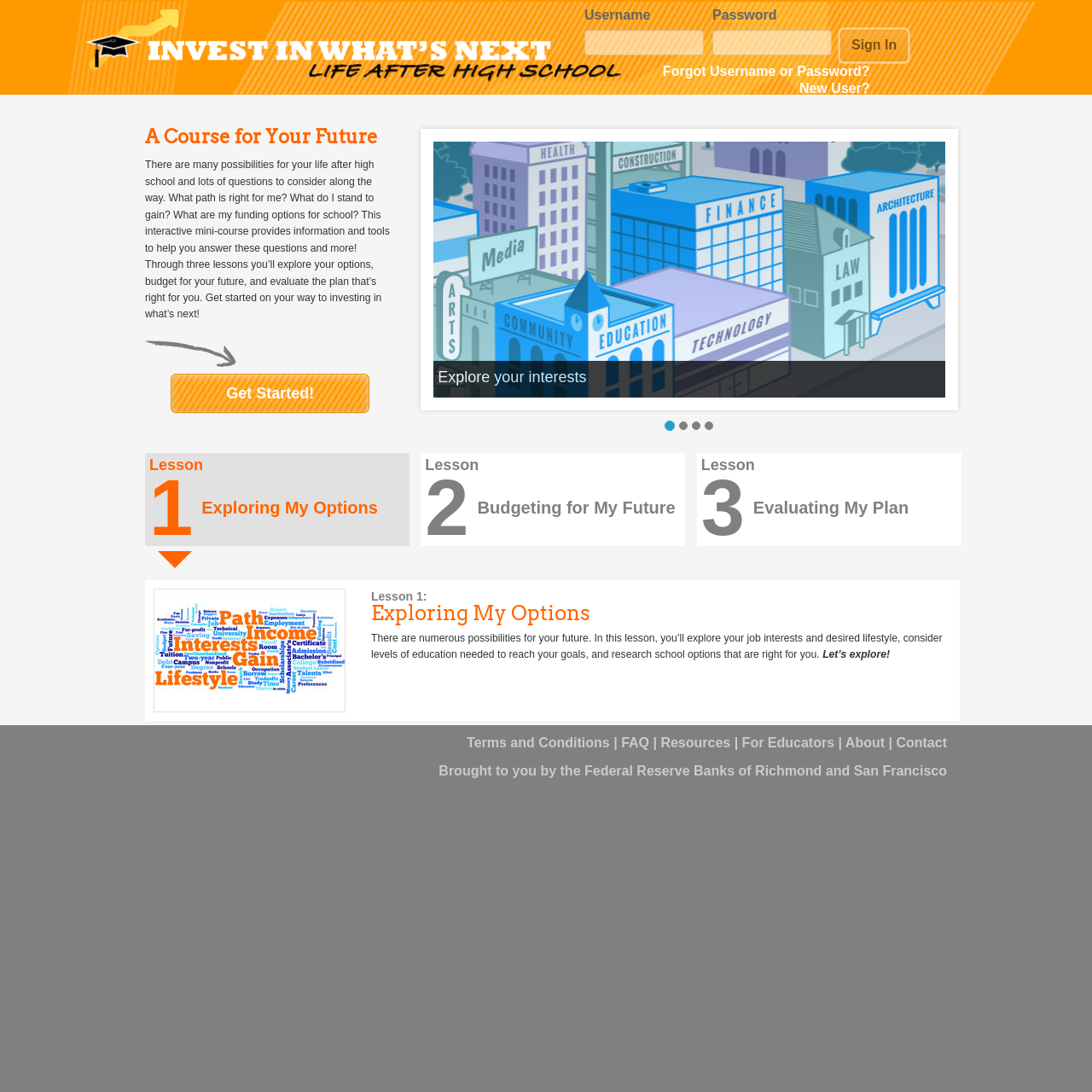Please determine the bounding box coordinates for the element that should be clicked to follow these instructions: "Enter username".

[0.535, 0.027, 0.645, 0.051]